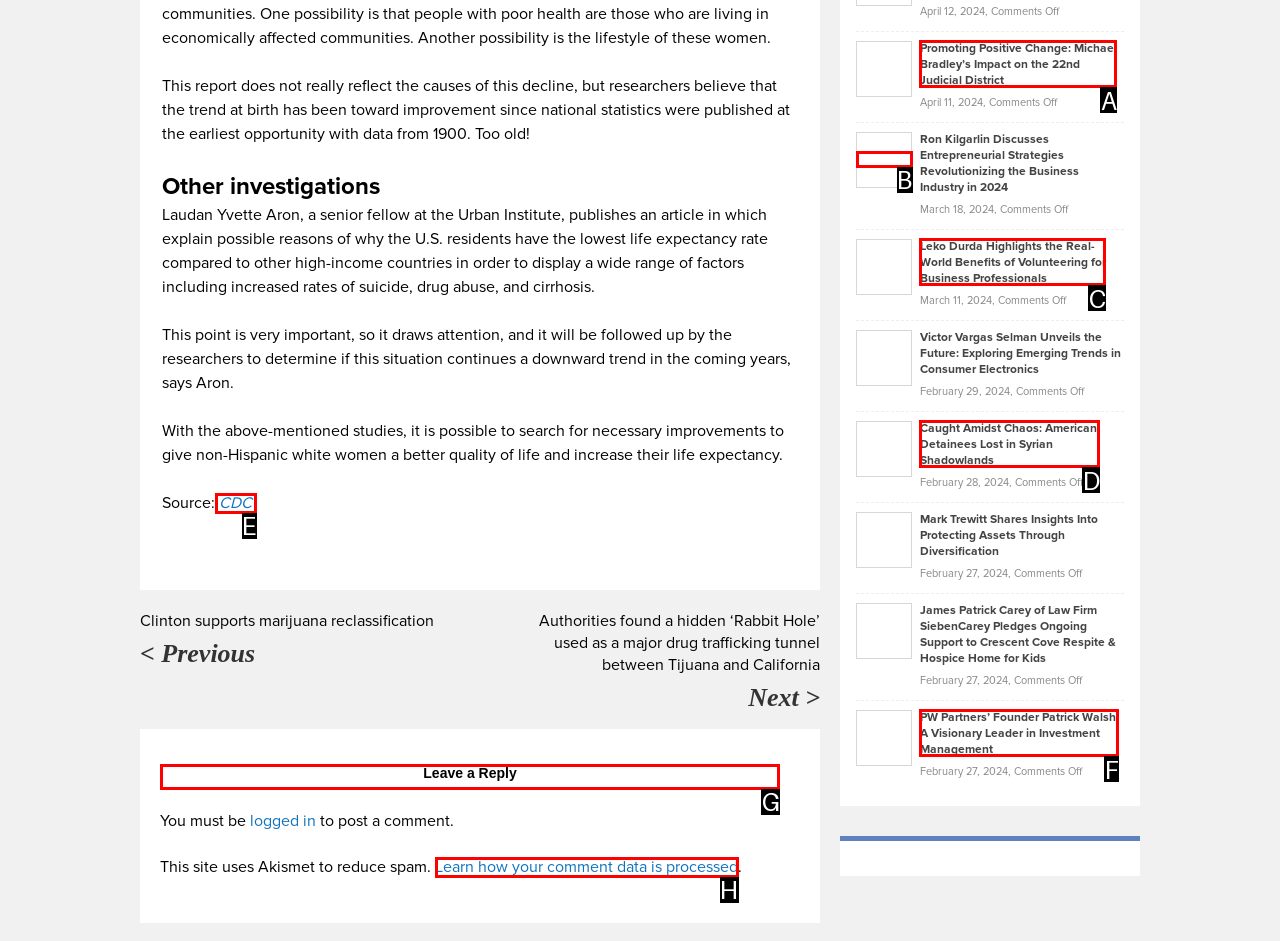Select the letter of the element you need to click to complete this task: leave a reply
Answer using the letter from the specified choices.

G